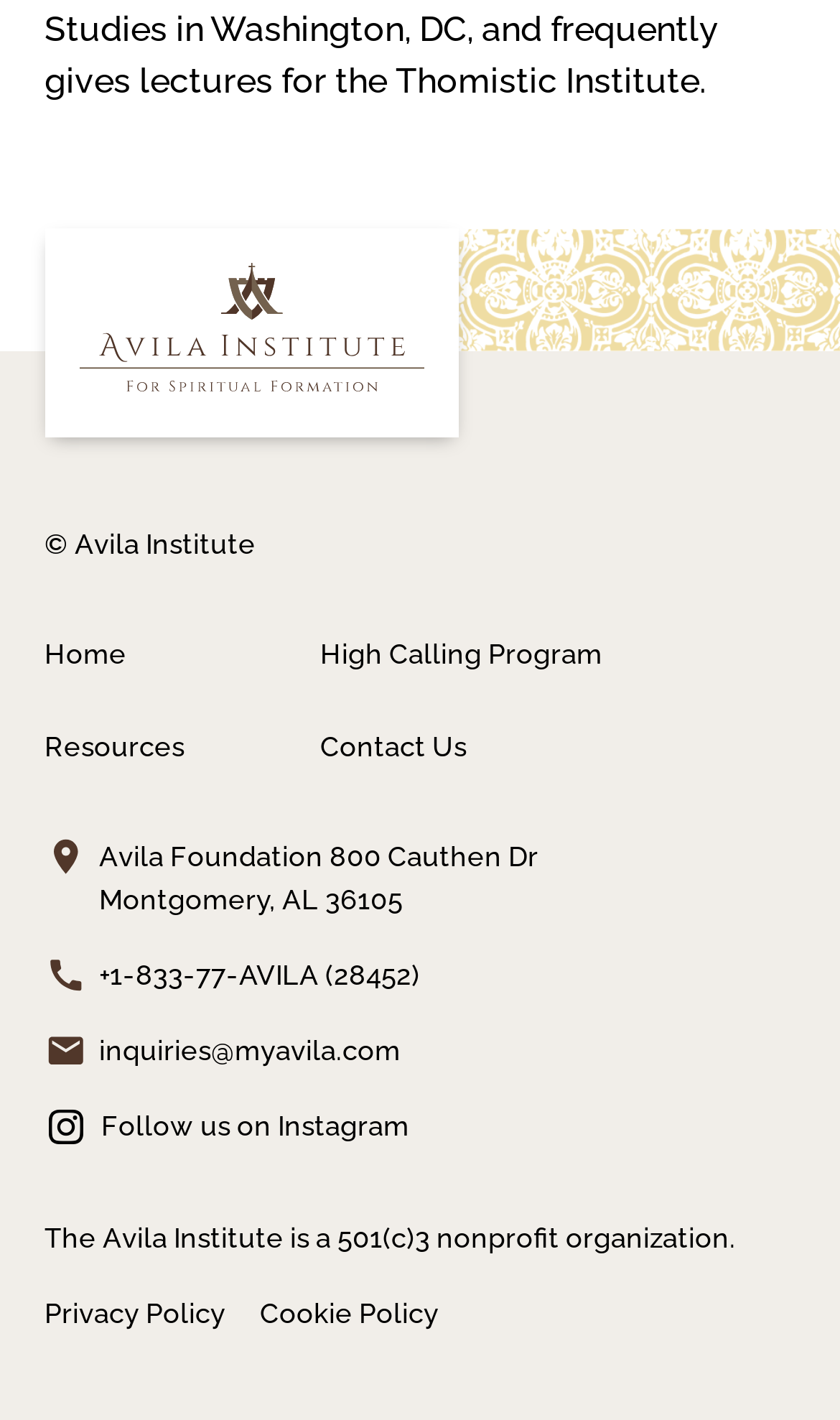Given the following UI element description: "aria-label="Instagram"", find the bounding box coordinates in the webpage screenshot.

None